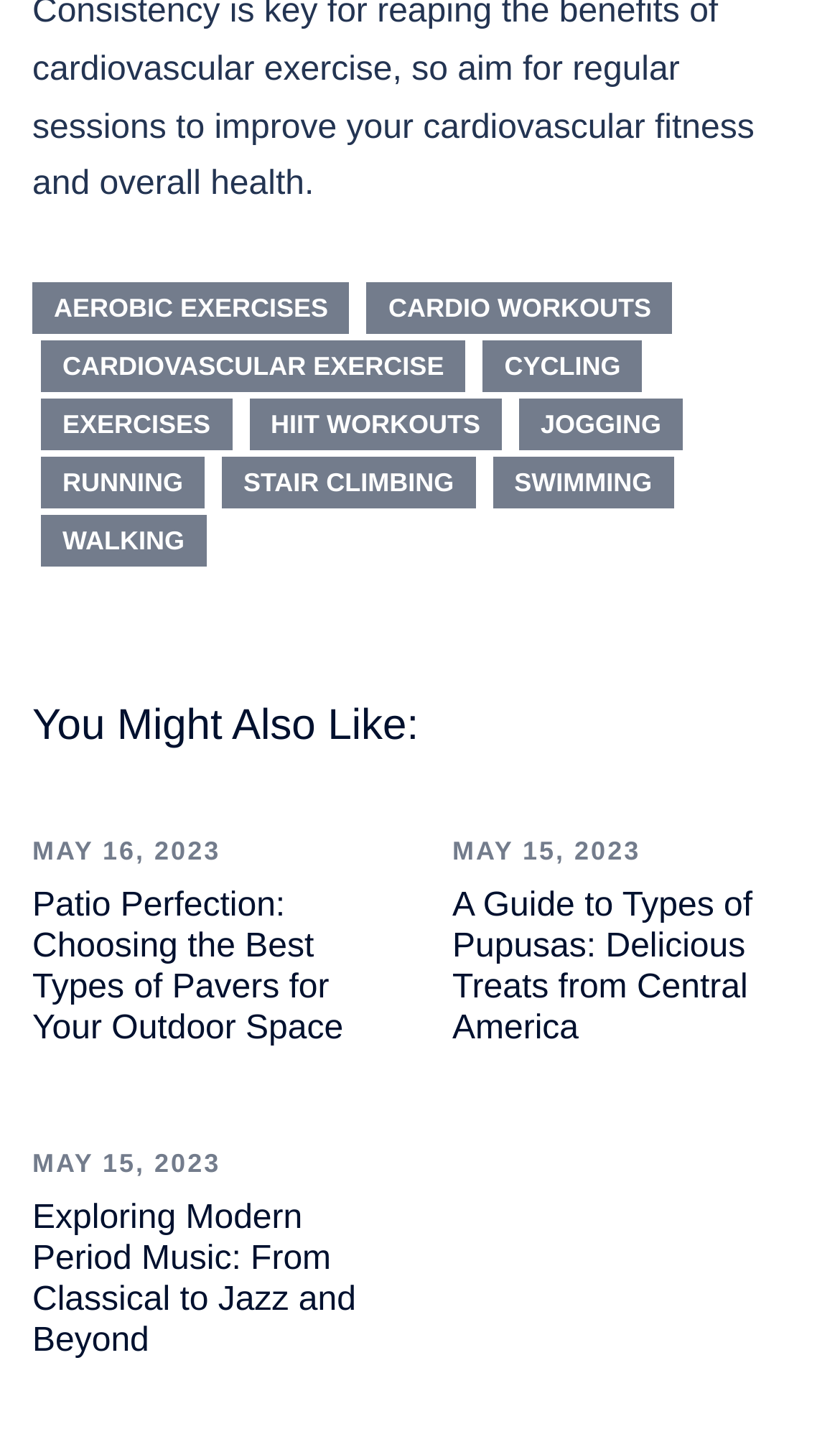Indicate the bounding box coordinates of the element that needs to be clicked to satisfy the following instruction: "explore A Guide to Types of Pupusas: Delicious Treats from Central America". The coordinates should be four float numbers between 0 and 1, i.e., [left, top, right, bottom].

[0.538, 0.621, 0.896, 0.733]